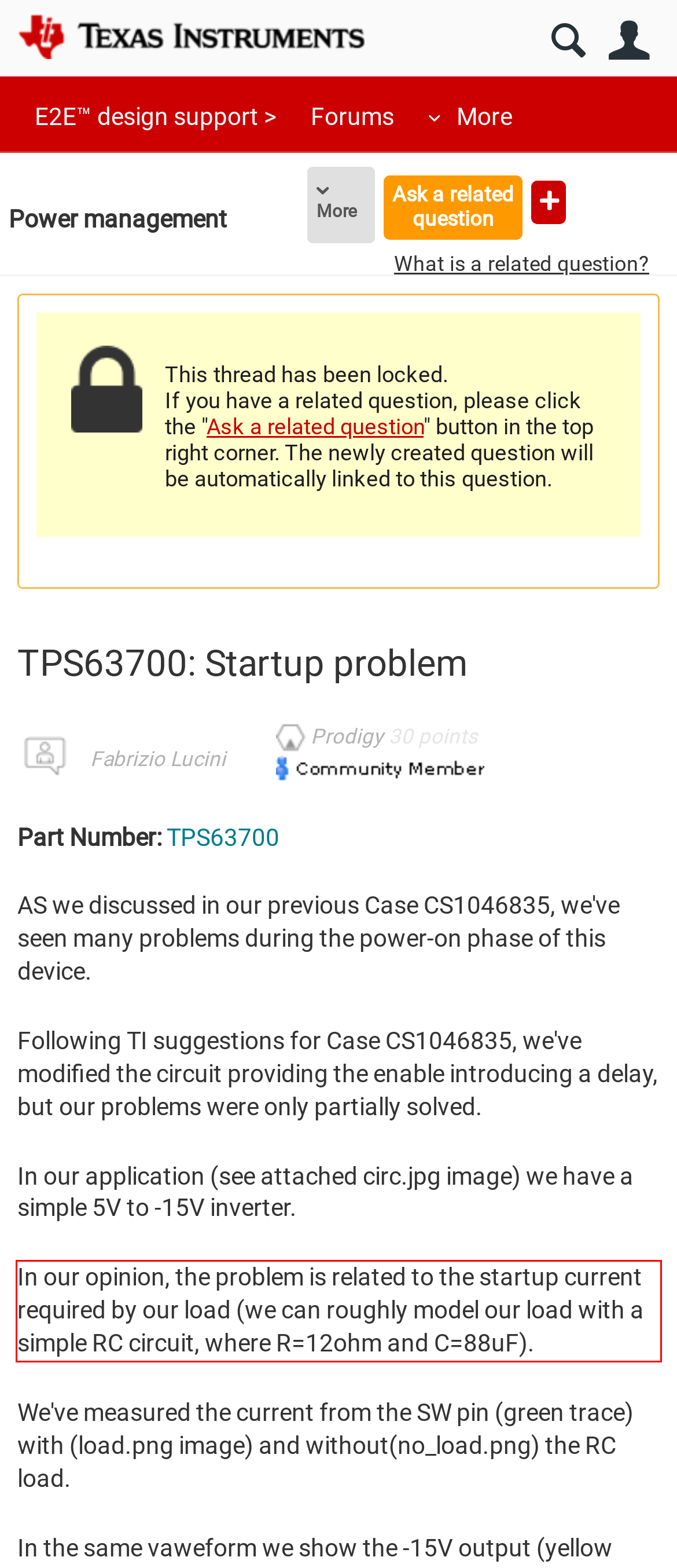Please identify and extract the text content from the UI element encased in a red bounding box on the provided webpage screenshot.

In our opinion, the problem is related to the startup current required by our load (we can roughly model our load with a simple RC circuit, where R=12ohm and C=88uF).